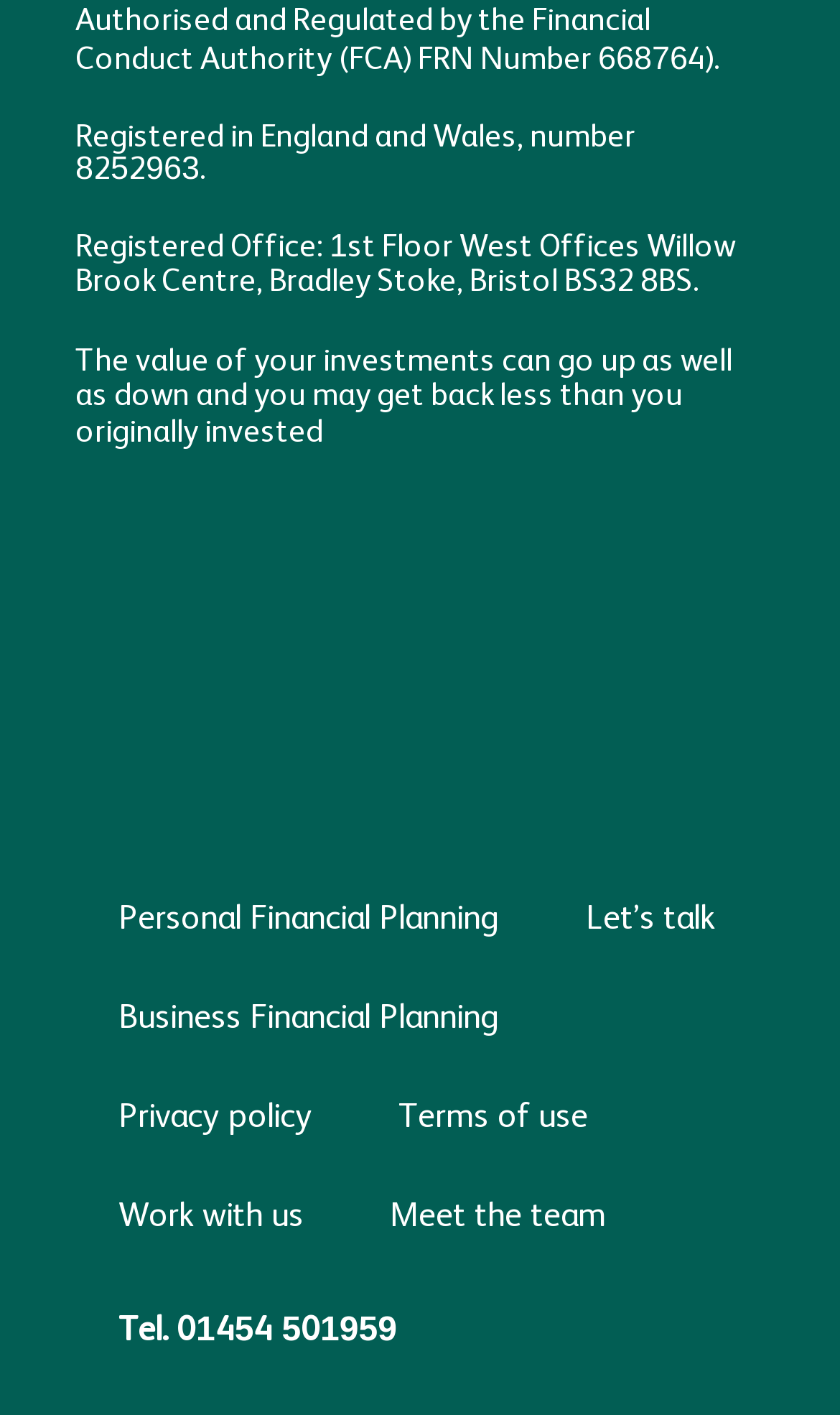Identify the bounding box for the UI element specified in this description: "Let’s talk". The coordinates must be four float numbers between 0 and 1, formatted as [left, top, right, bottom].

[0.646, 0.616, 0.903, 0.686]